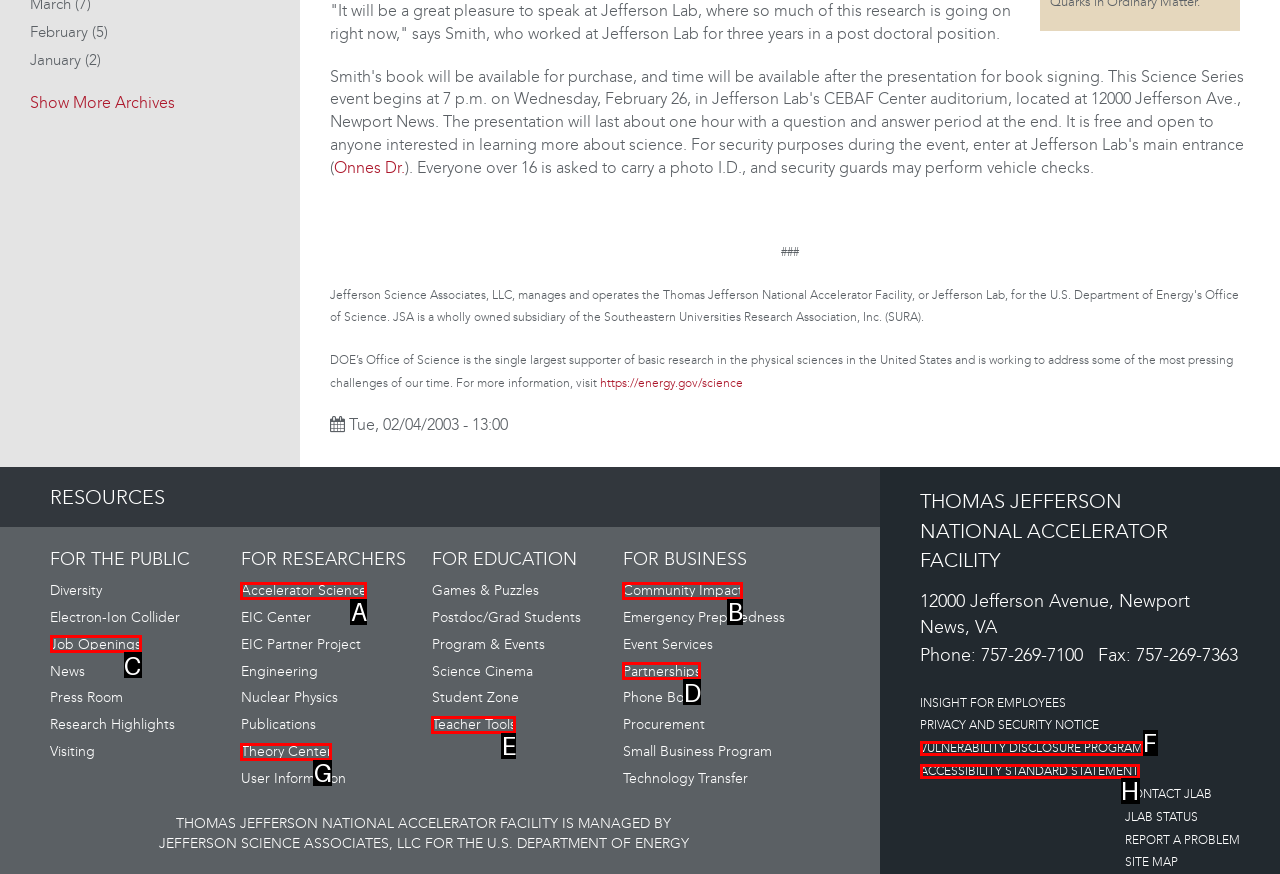From the options provided, determine which HTML element best fits the description: Vulnerability Disclosure Program. Answer with the correct letter.

F